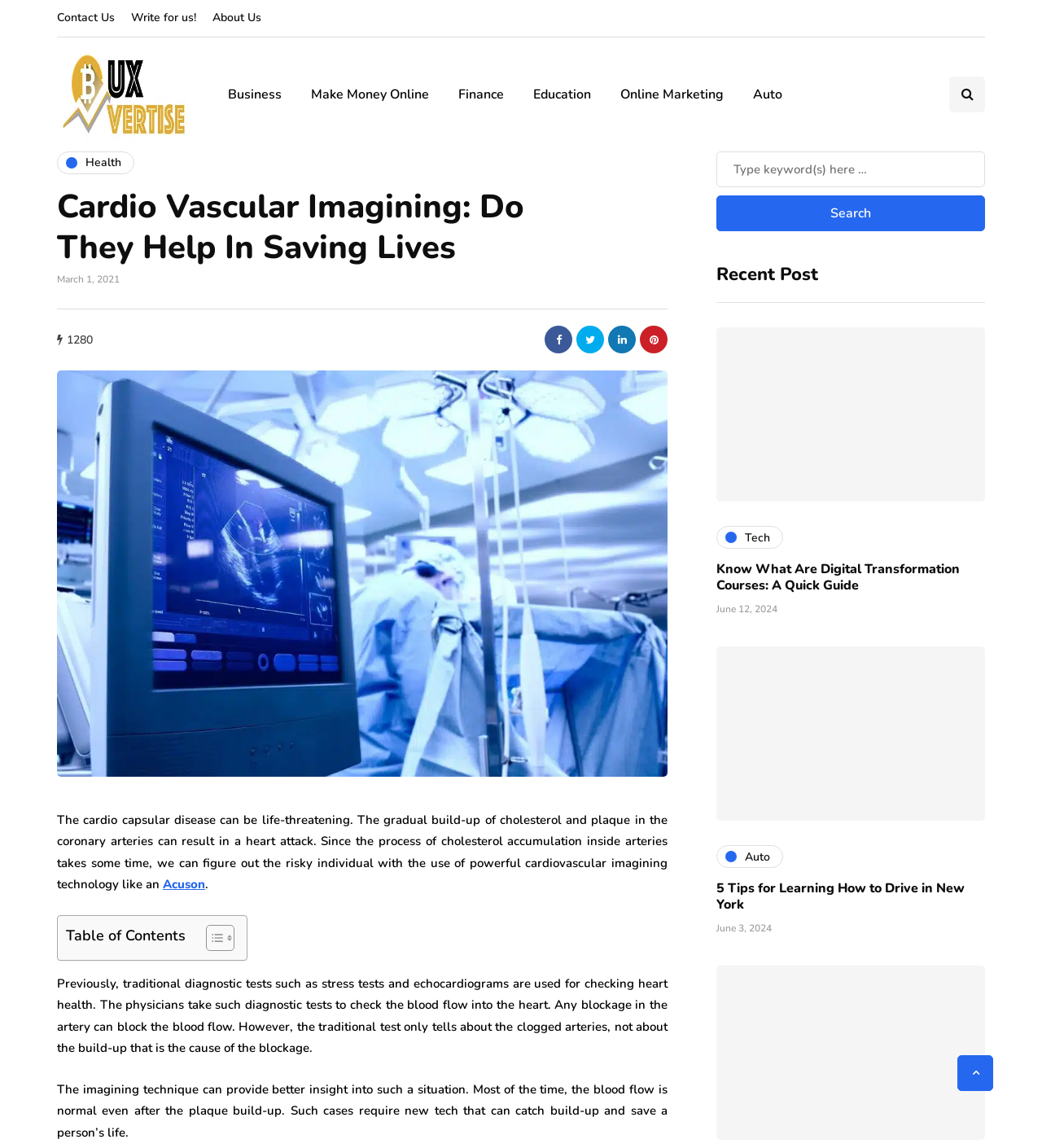Locate the bounding box coordinates of the element to click to perform the following action: 'View contact information'. The coordinates should be given as four float values between 0 and 1, in the form of [left, top, right, bottom].

None